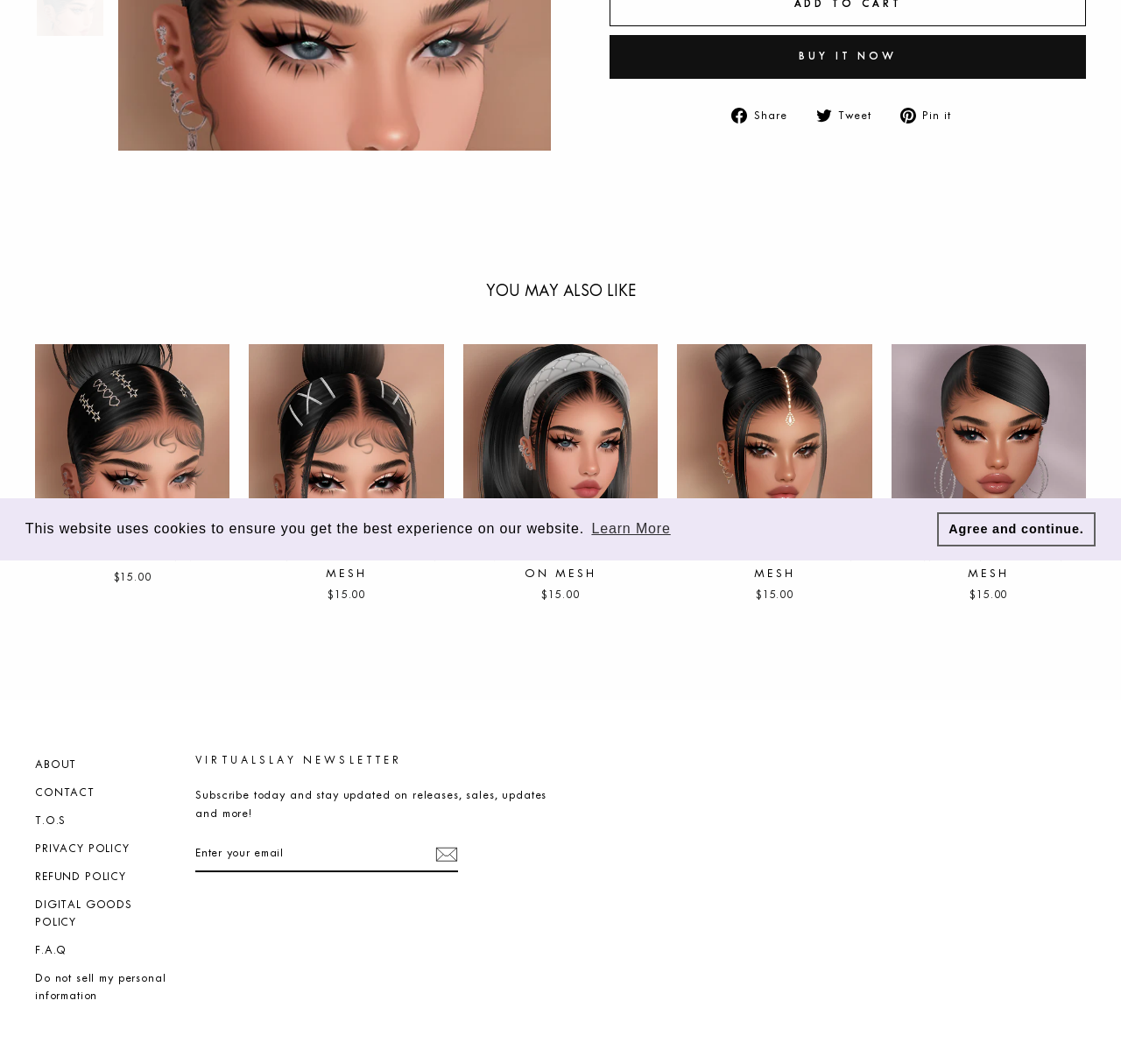Given the element description, predict the bounding box coordinates in the format (top-left x, top-left y, bottom-right x, bottom-right y), using floating point numbers between 0 and 1: Tweet Tweet on Twitter

[0.728, 0.099, 0.789, 0.118]